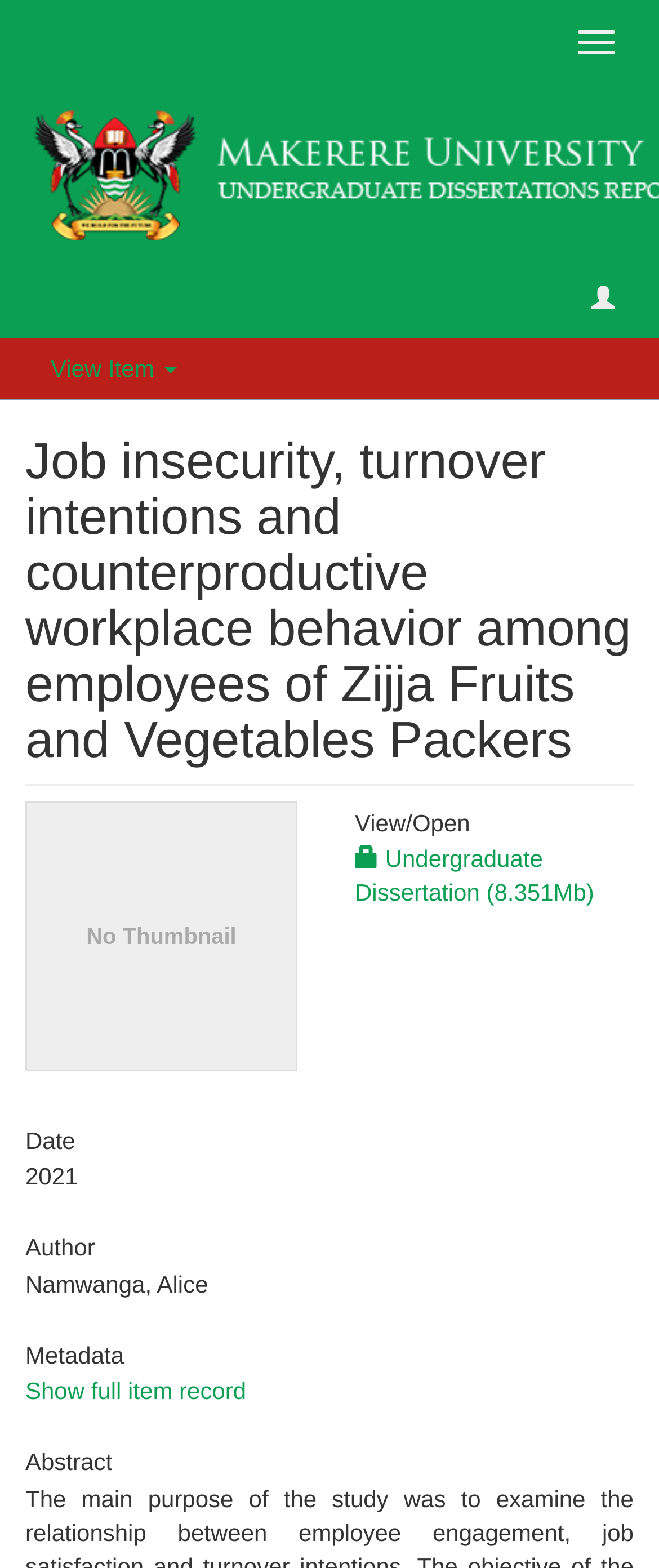Determine the bounding box coordinates for the UI element described. Format the coordinates as (top-left x, top-left y, bottom-right x, bottom-right y) and ensure all values are between 0 and 1. Element description: Show full item record

[0.038, 0.878, 0.374, 0.896]